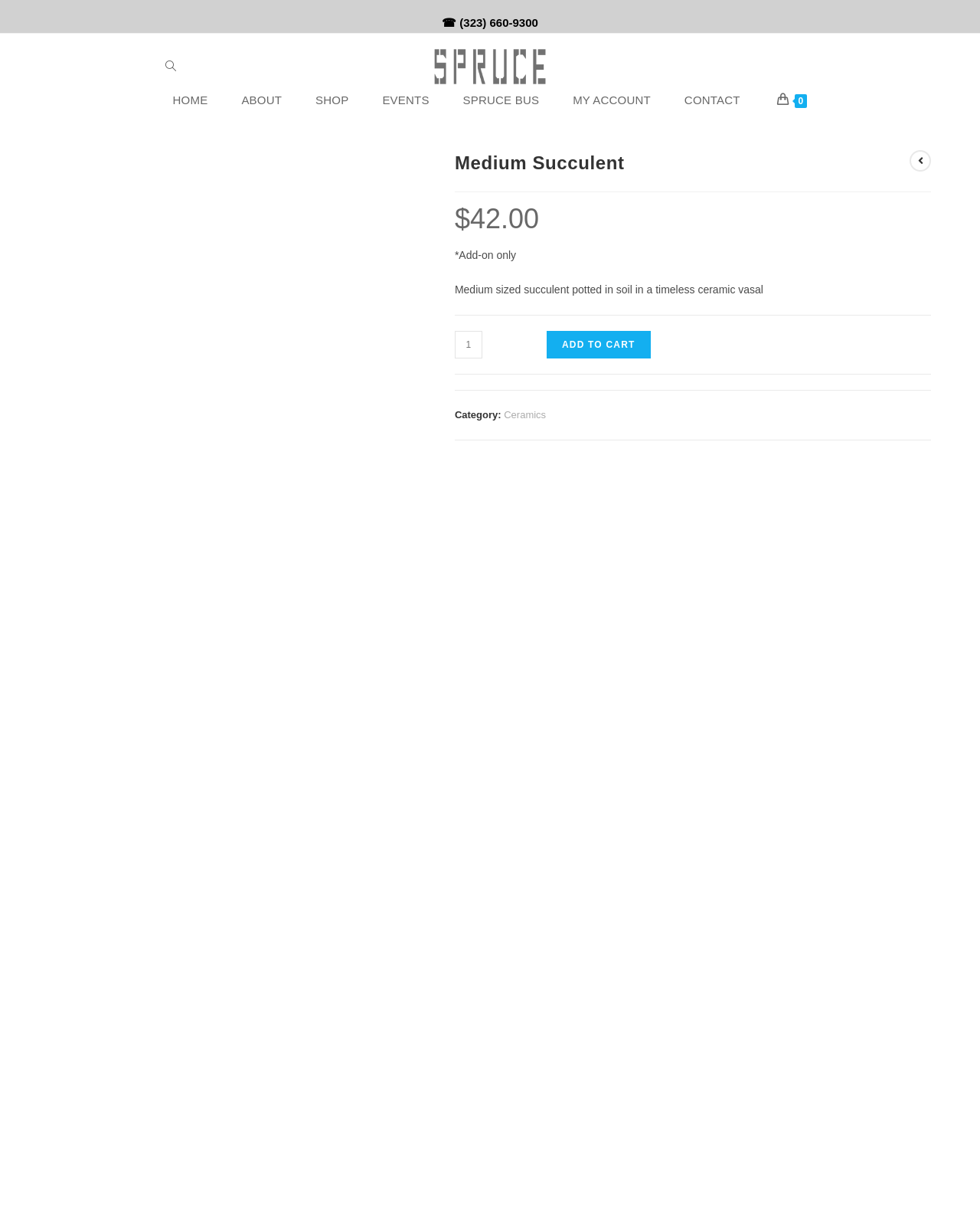Explain the features and main sections of the webpage comprehensively.

This webpage is about a product called "Medium Succulent". At the top, there is a phone number "☎ (323) 660-9300" displayed prominently. Below it, there is a search bar with a search button to the right. 

To the right of the search bar, there are several navigation links: "HOME", "ABOUT", "SHOP", "EVENTS", "SPRUCE BUS", "MY ACCOUNT", and "CONTACT". These links are arranged horizontally and take up a significant portion of the top section of the page.

Below the navigation links, there is a large heading that reads "Medium Succulent". To the right of the heading, there is a price displayed as "$42.00". Below the price, there is a description of the product, which is a medium-sized succulent potted in soil in a ceramic vase. 

Further down, there is a section to select the product quantity, with a spin button to adjust the number. To the right of the quantity selector, there is an "ADD TO CART" button. Below this section, there is a category label "Category:" with a link to "Ceramics" to the right.

On the left side of the page, there are three small images, stacked vertically, which appear to be related to the product.